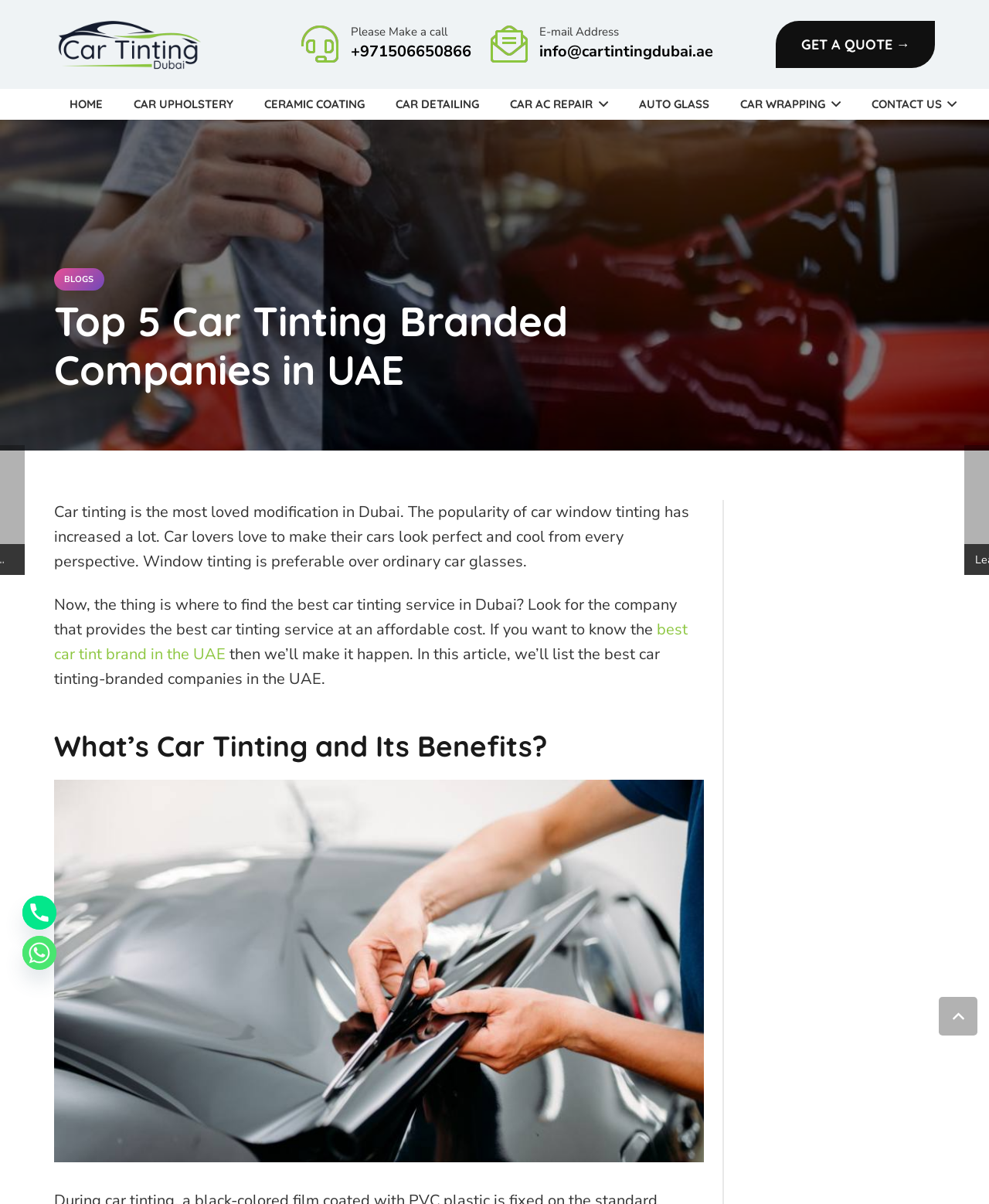Identify the bounding box for the given UI element using the description provided. Coordinates should be in the format (top-left x, top-left y, bottom-right x, bottom-right y) and must be between 0 and 1. Here is the description: info@cartintingdubai.ae

[0.545, 0.034, 0.721, 0.052]